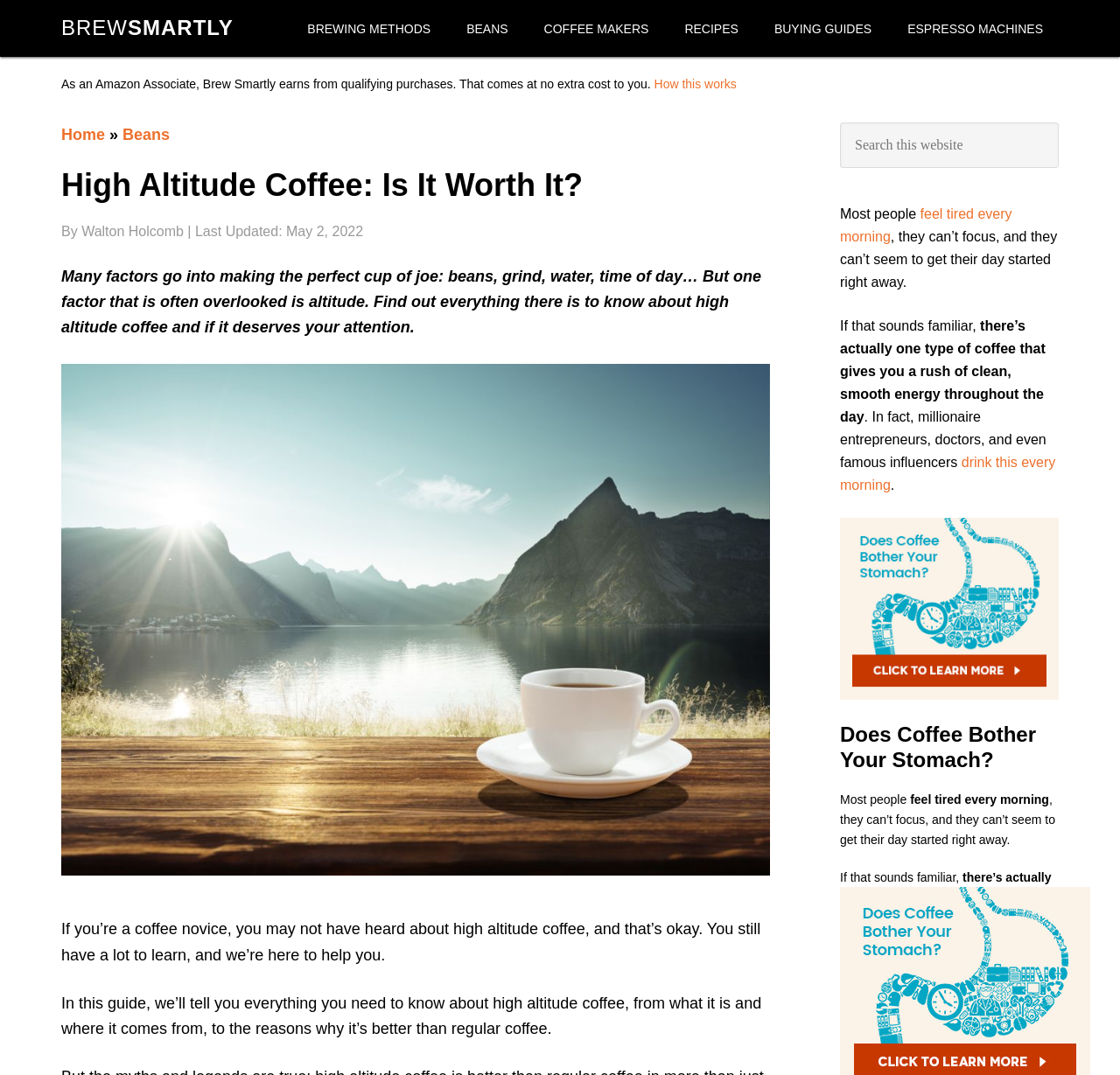Specify the bounding box coordinates of the element's area that should be clicked to execute the given instruction: "Click on the 'Beans' link". The coordinates should be four float numbers between 0 and 1, i.e., [left, top, right, bottom].

[0.109, 0.117, 0.152, 0.133]